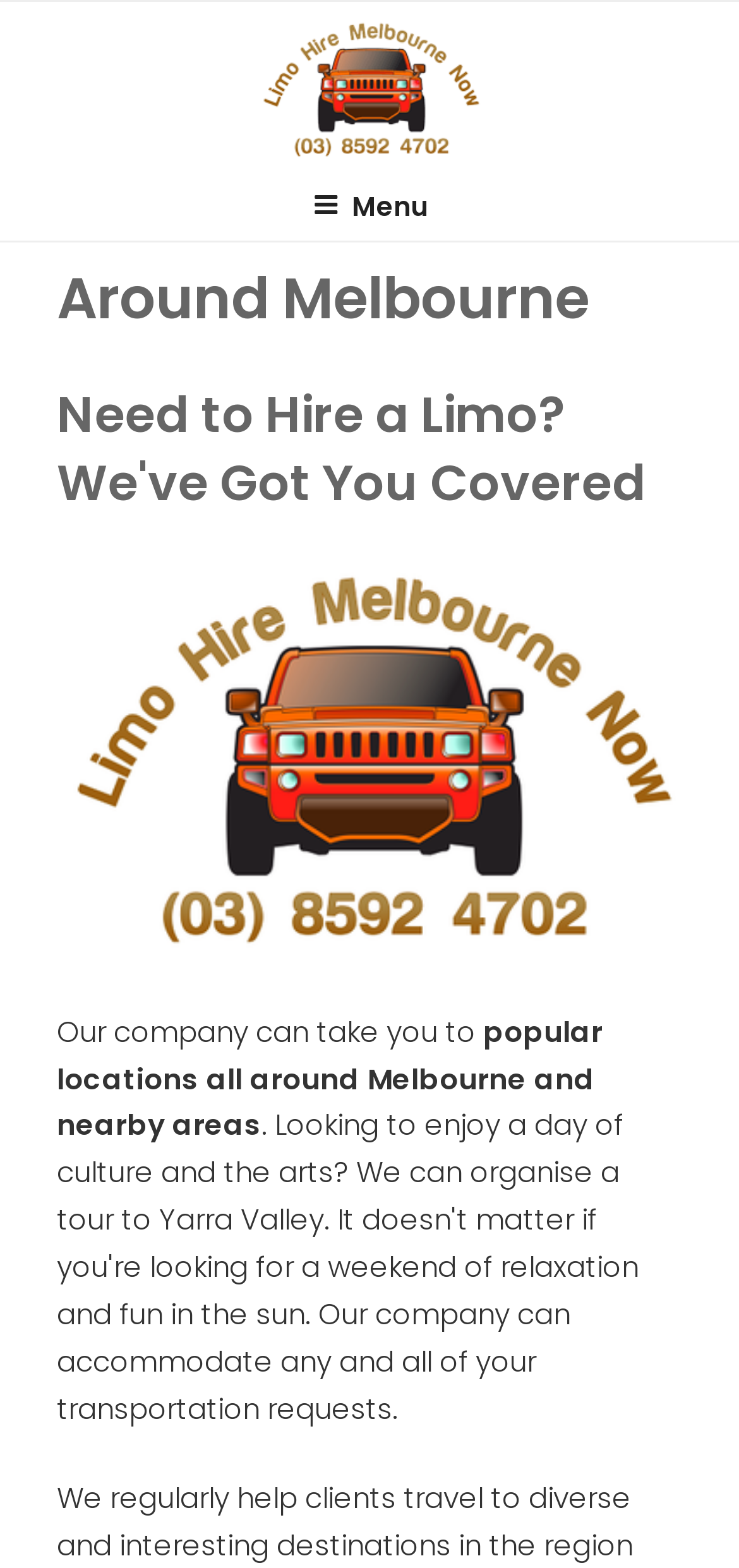What is the main purpose of this company?
From the details in the image, answer the question comprehensively.

Based on the webpage, the company's main purpose is to provide limo services to popular locations around Melbourne and surrounding areas, as indicated by the text 'Our company can take you to popular locations all around Melbourne and nearby areas'.